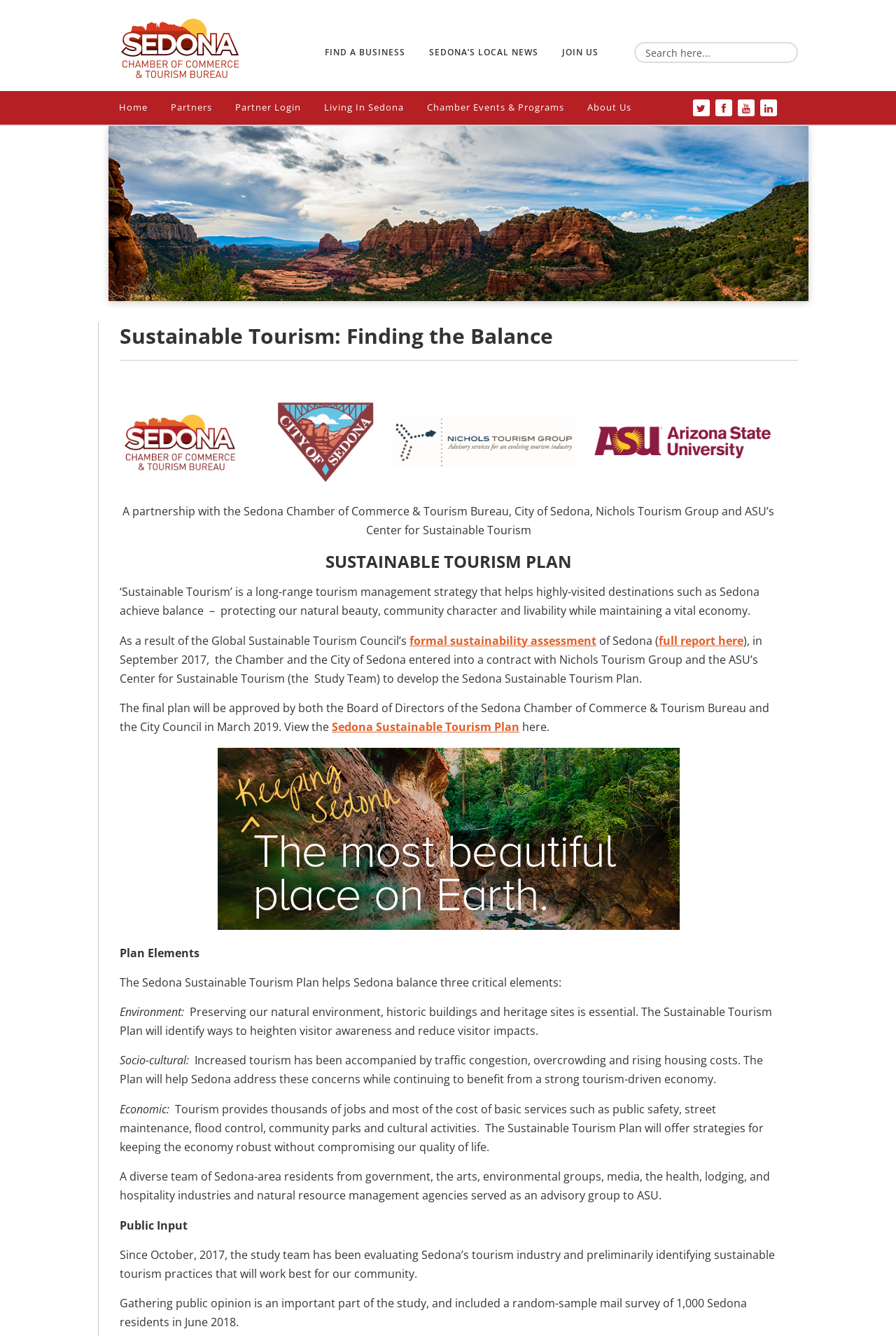Give a one-word or short-phrase answer to the following question: 
What is the name of the university involved in the Sustainable Tourism Plan?

ASU